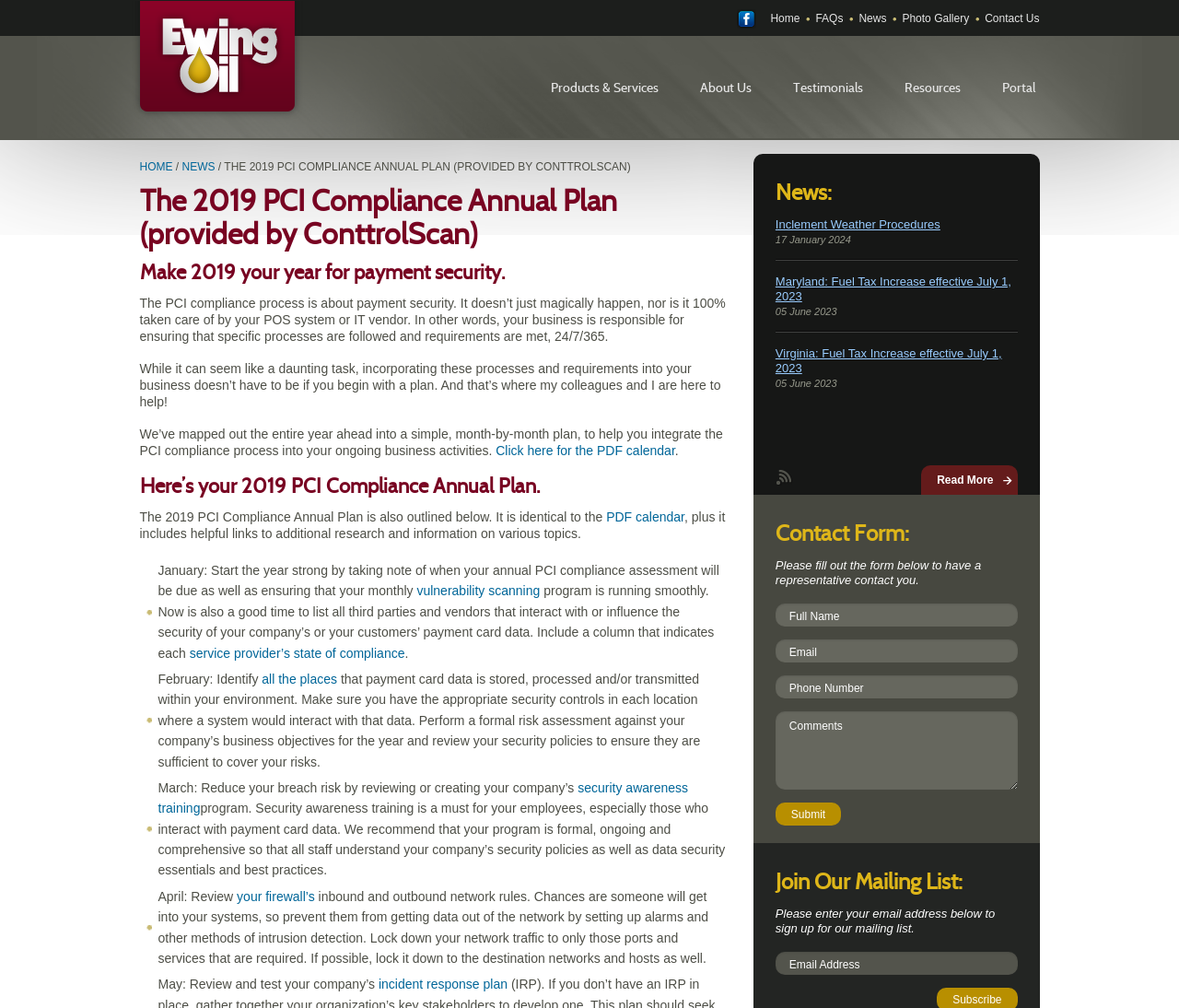Please determine the bounding box coordinates for the element that should be clicked to follow these instructions: "Click the 'HOME' link".

[0.118, 0.159, 0.146, 0.172]